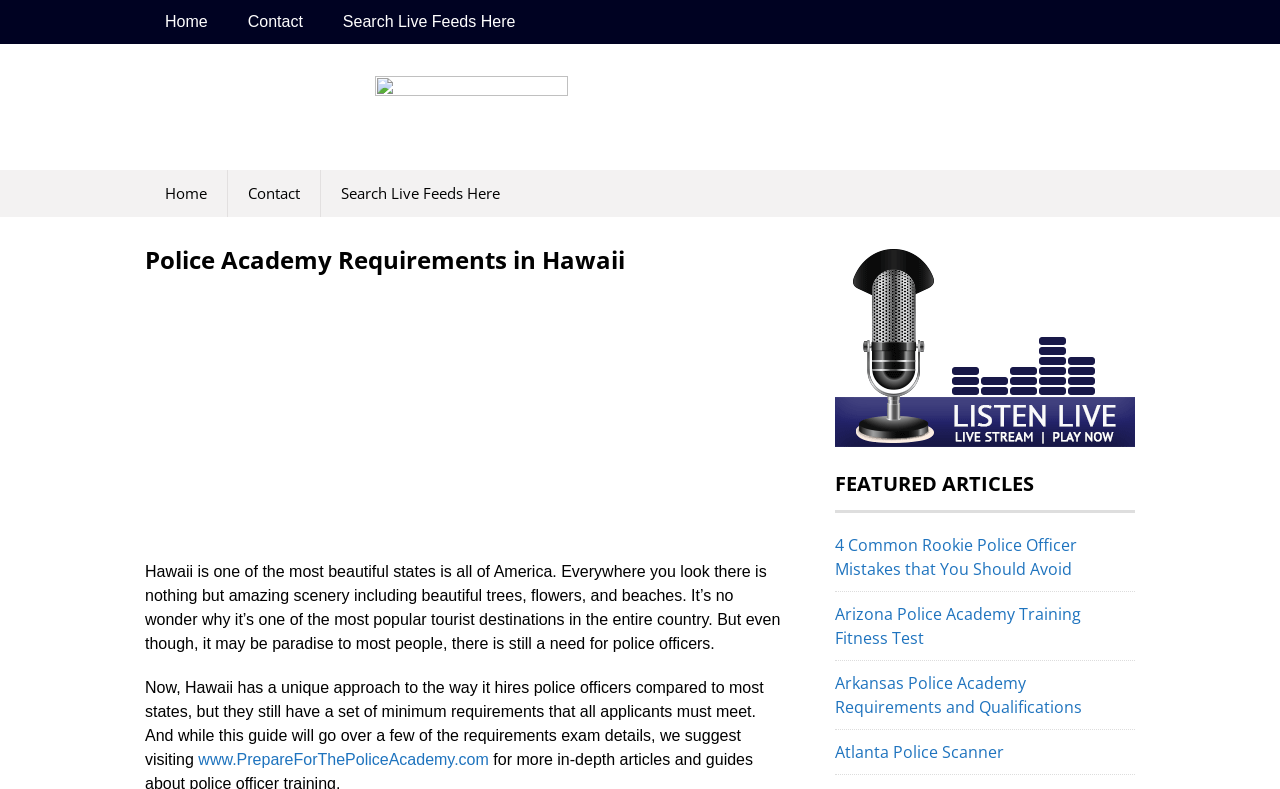Using the description "Atlanta Police Scanner", predict the bounding box of the relevant HTML element.

[0.652, 0.939, 0.784, 0.966]